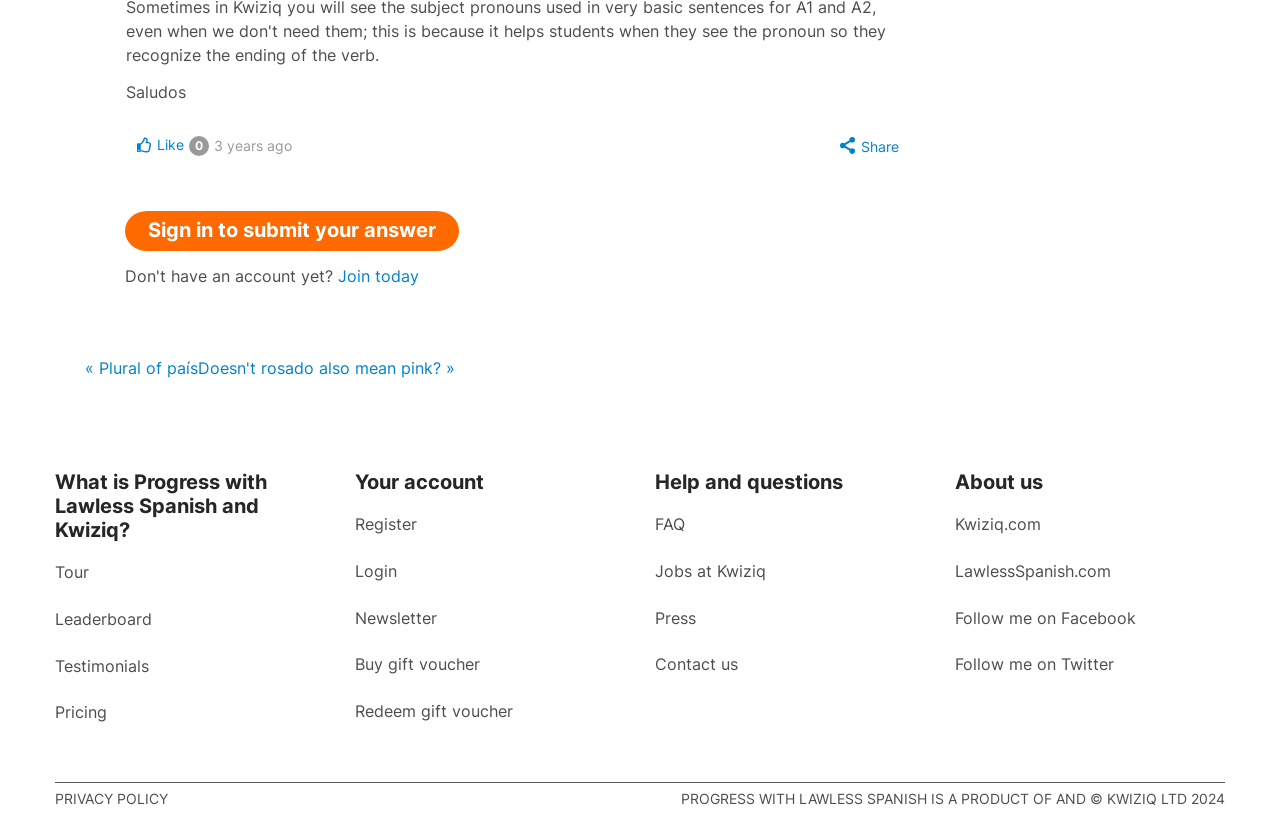Answer briefly with one word or phrase:
How long ago was the post made?

3 years ago